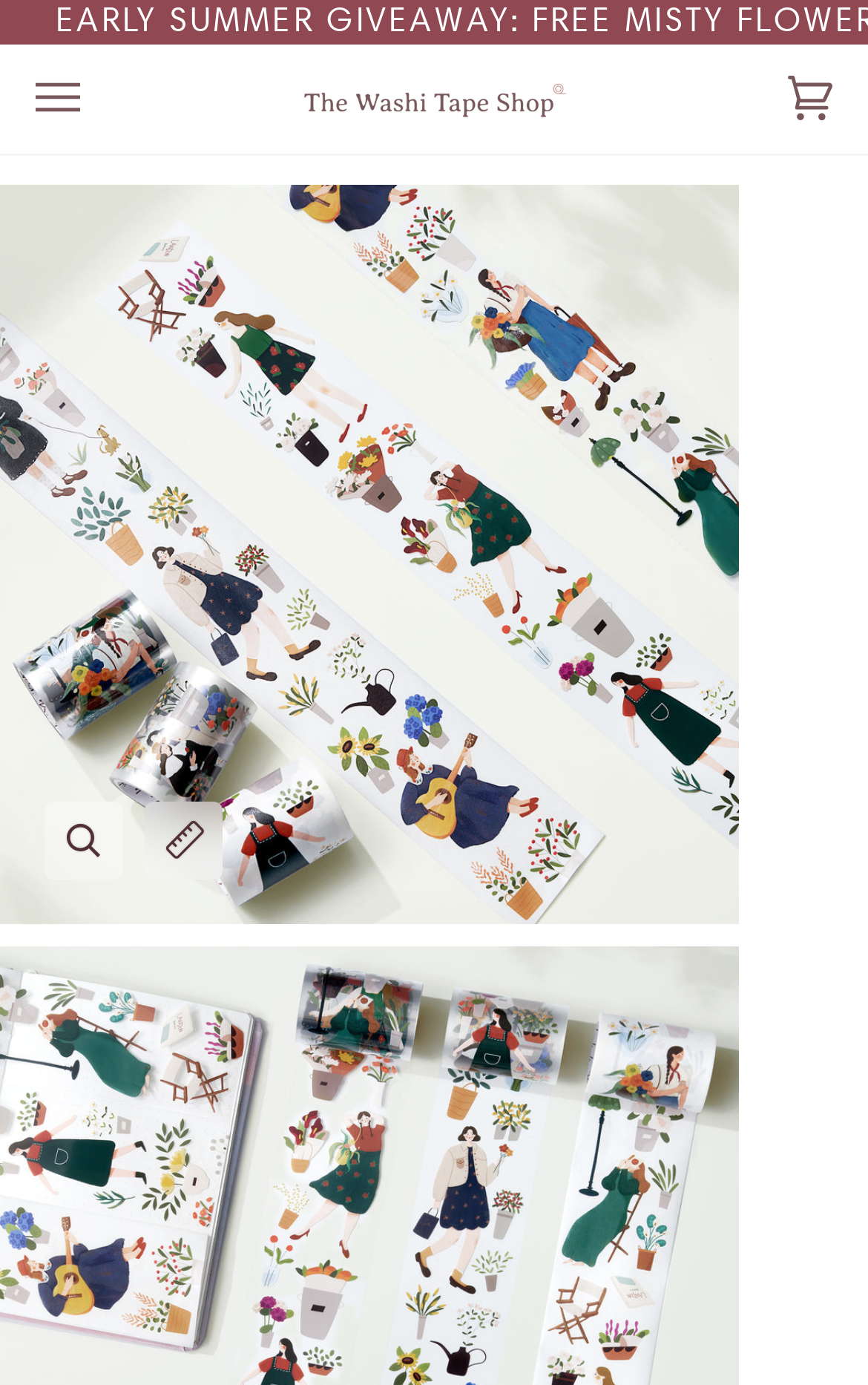What is the name of the shop?
From the image, provide a succinct answer in one word or a short phrase.

The Washi Tape Shop